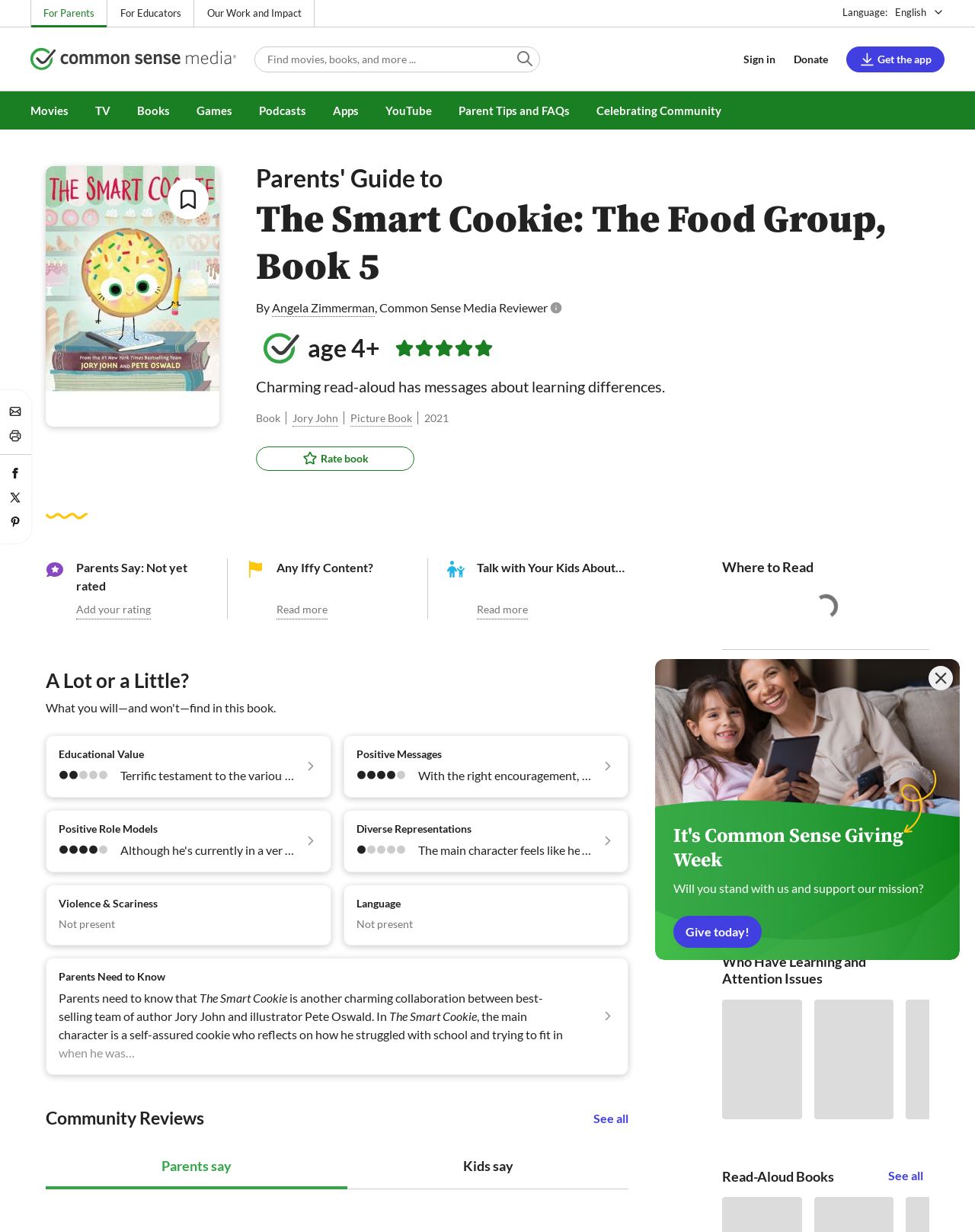Predict the bounding box coordinates for the UI element described as: "Snapchat". The coordinates should be four float numbers between 0 and 1, presented as [left, top, right, bottom].

[0.519, 0.167, 0.722, 0.187]